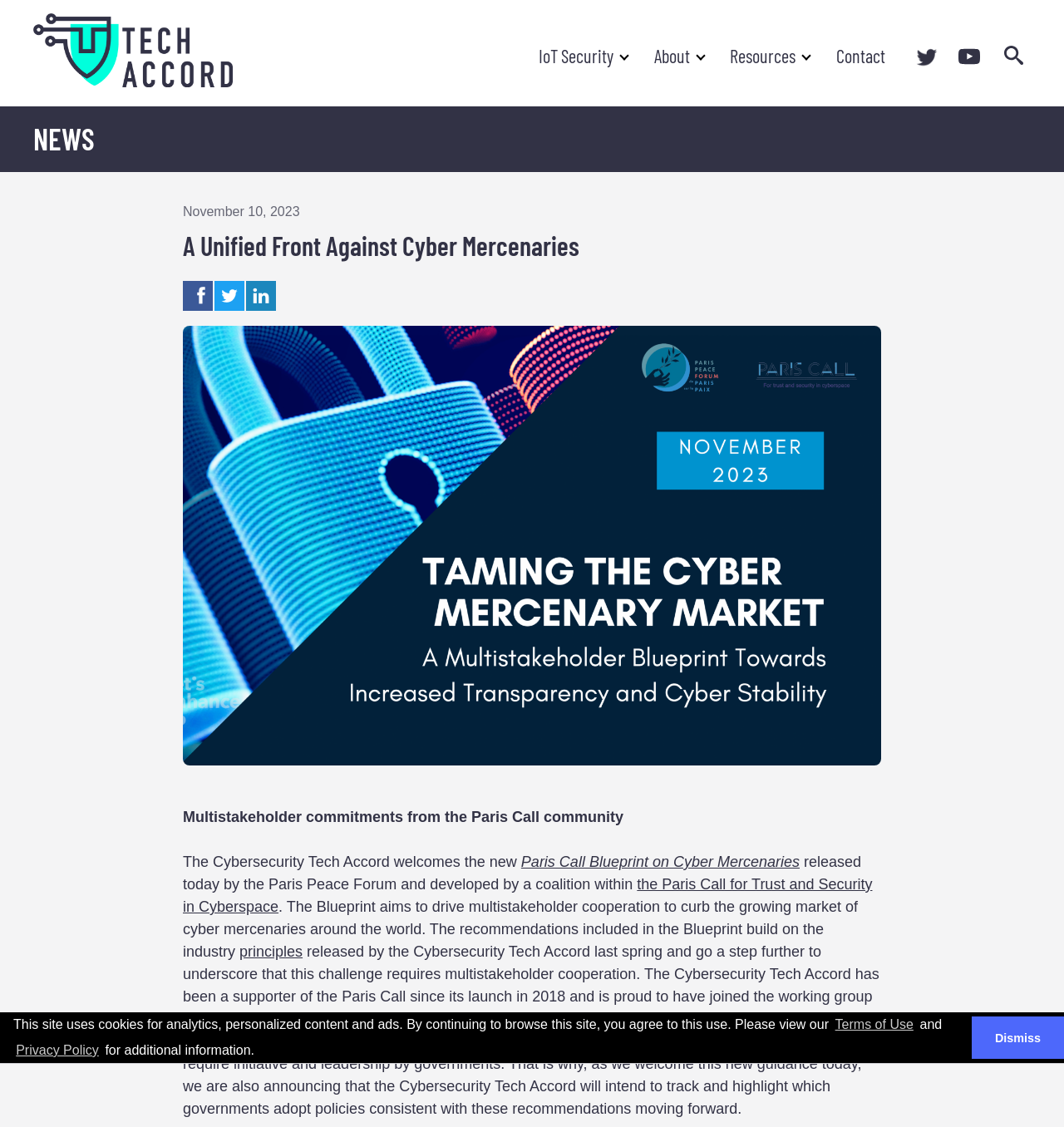Examine the image and give a thorough answer to the following question:
What is the goal of tracking government policies by the Cybersecurity Tech Accord?

I determined the answer by reading the text on the webpage, which states that 'Preventing harms from firms that weaponize peaceful technology for profit will take... initiative and leadership by governments.' and 'the Cybersecurity Tech Accord will intend to track and highlight which governments adopt policies consistent with these recommendations moving forward.' This suggests that the goal of tracking government policies is to prevent harms from cyber mercenaries.